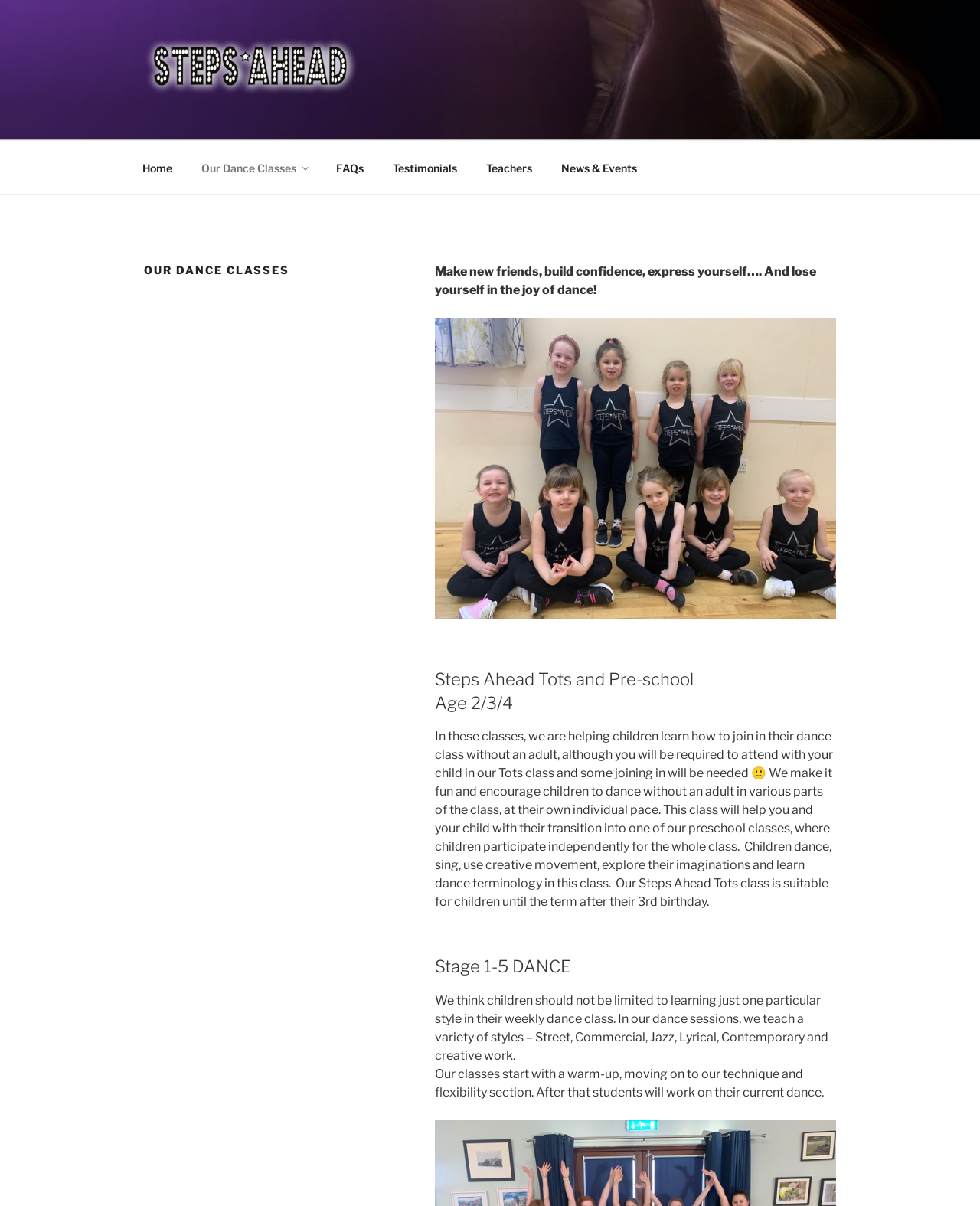Provide a comprehensive caption for the webpage.

The webpage is about dance classes offered by Steps Ahead Dance. At the top, there is a logo of Steps Ahead Dance, which is an image with a link to the website's homepage. Below the logo, there is a top menu navigation bar with links to various pages, including Home, Our Dance Classes, FAQs, Testimonials, Teachers, and News & Events.

The main content of the page is divided into sections, each with a heading. The first section has a heading "OUR DANCE CLASSES" and a brief introduction to the benefits of dance classes, such as making new friends, building confidence, and expressing oneself.

The next section is about dance classes for toddlers and pre-school age children, with a heading "Steps Ahead Tots and Pre-school Age 2/3/4". This section provides a detailed description of what to expect in these classes, including the transition from parent-accompanied to independent participation.

Further down the page, there are sections about dance classes for older children, with headings "Stage 1-5 DANCE". These sections describe the variety of dance styles taught, including Street, Commercial, Jazz, Lyrical, and Contemporary, and the structure of the classes, which includes a warm-up, technique and flexibility exercises, and work on current dances.